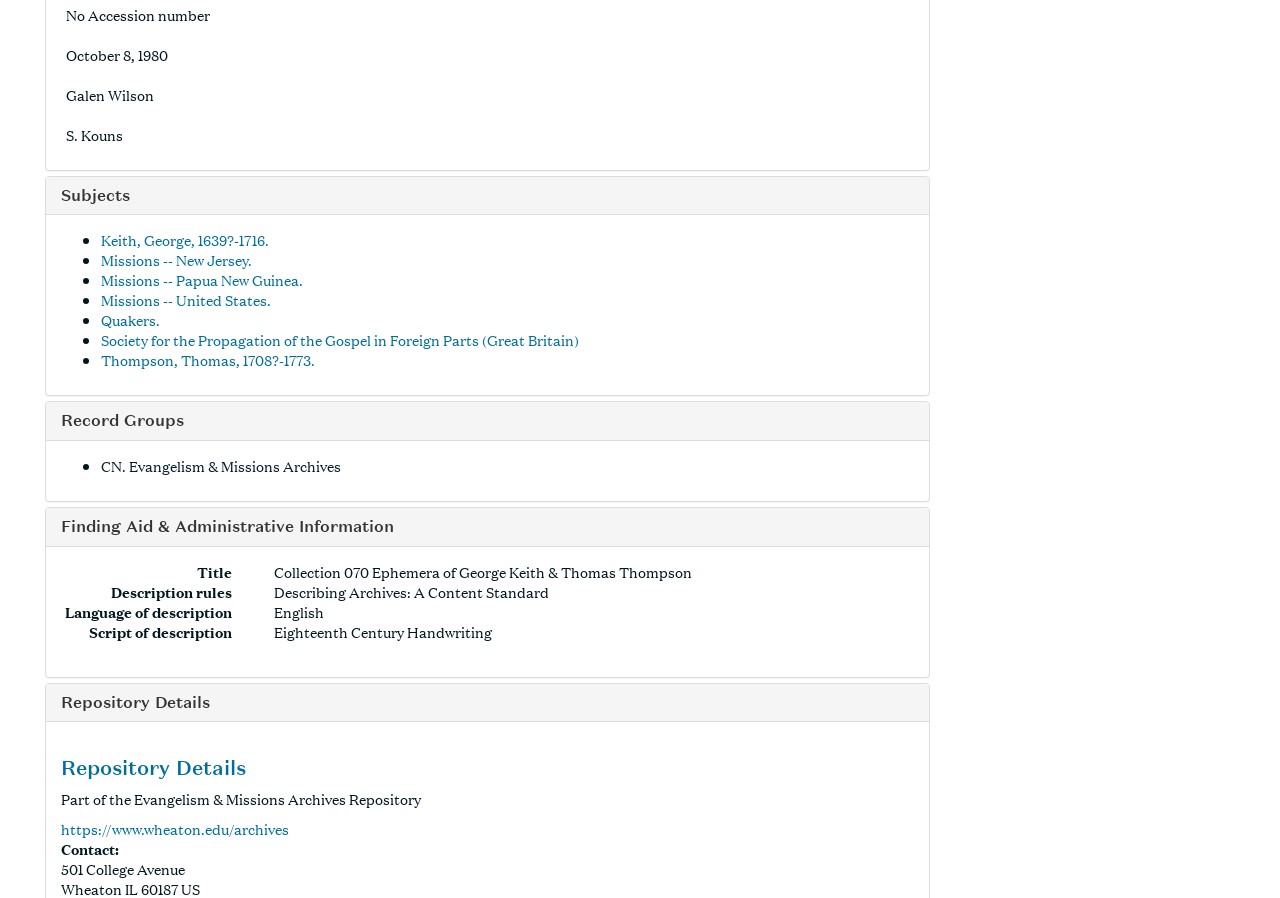Please determine the bounding box coordinates of the clickable area required to carry out the following instruction: "View Record Groups". The coordinates must be four float numbers between 0 and 1, represented as [left, top, right, bottom].

[0.048, 0.457, 0.144, 0.48]